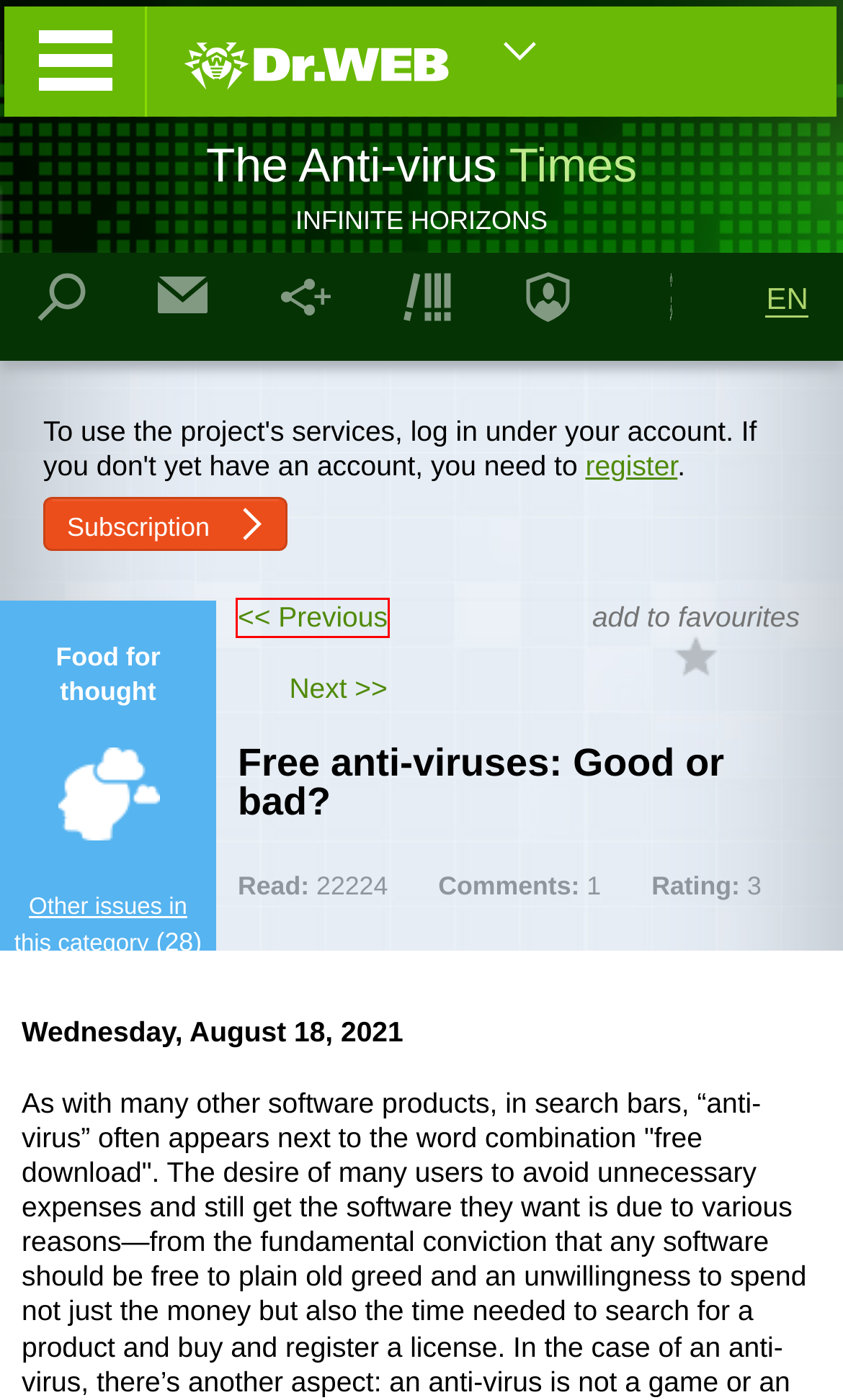You have a screenshot of a webpage with a red bounding box around a UI element. Determine which webpage description best matches the new webpage that results from clicking the element in the bounding box. Here are the candidates:
A. The Anti-virus Times — Issues
B. Dr.Web — innovative anti-virus technologies. Comprehensive protection from Internet threats.
C. Dr.Web Download antivirus for PC / Mac / Android
D. The keys to life
E. The Anti-virus Times — Categories
F. Network life in the shadows: what the darknet is and why it’s dangerous
G. The Anti-virus Times — Favourites
H. The Anti-virus Times — About the project

D